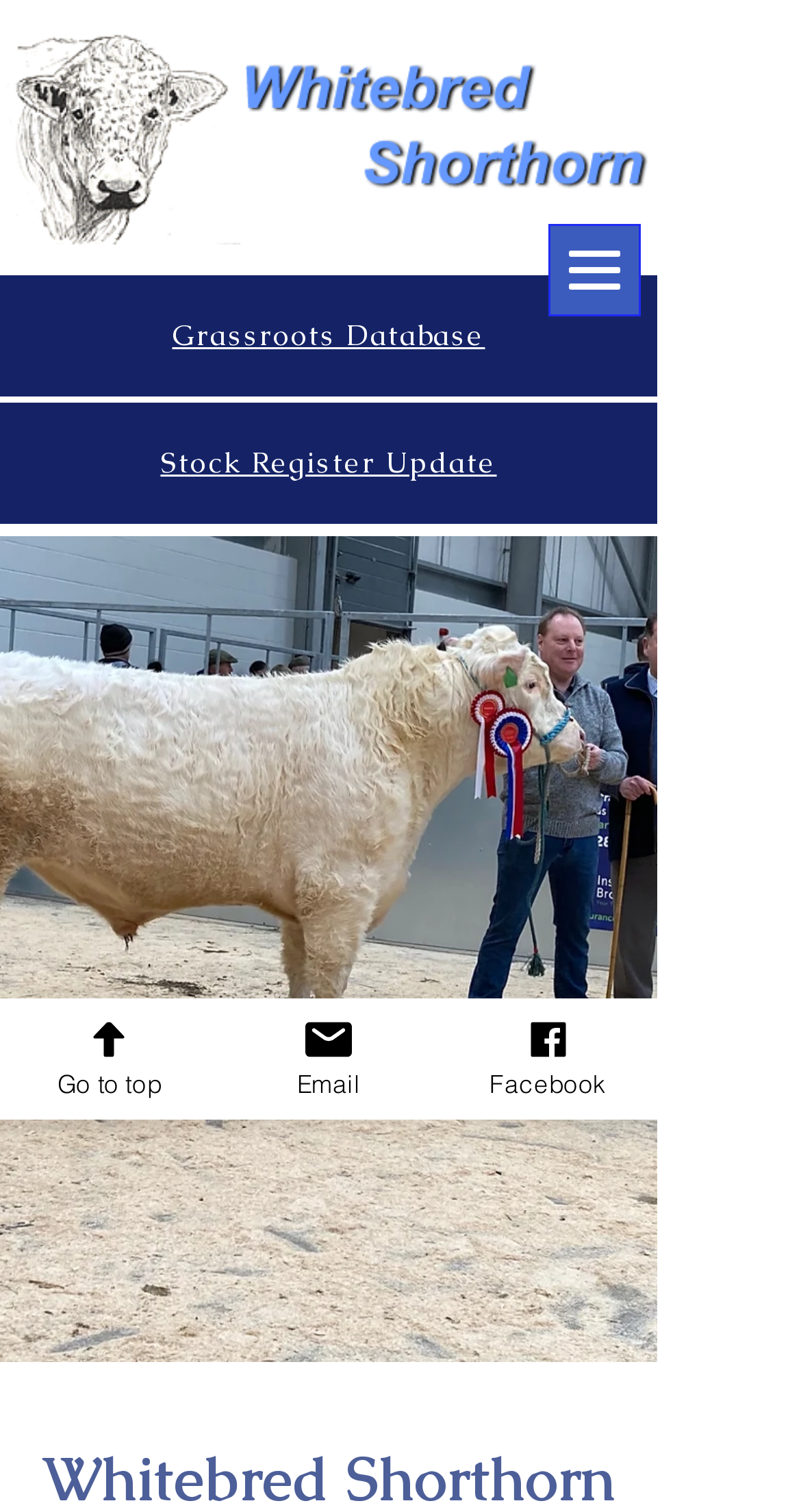What is the purpose of the 'Grassroots Database' link?
Please give a well-detailed answer to the question.

The 'Grassroots Database' link likely leads to a database that contains information about Whitebred Shorthorns, such as breed history, genetic data, or ownership records. This database may be used by breeders, researchers, or enthusiasts to access information about the breed or to track the development of specific bloodlines.